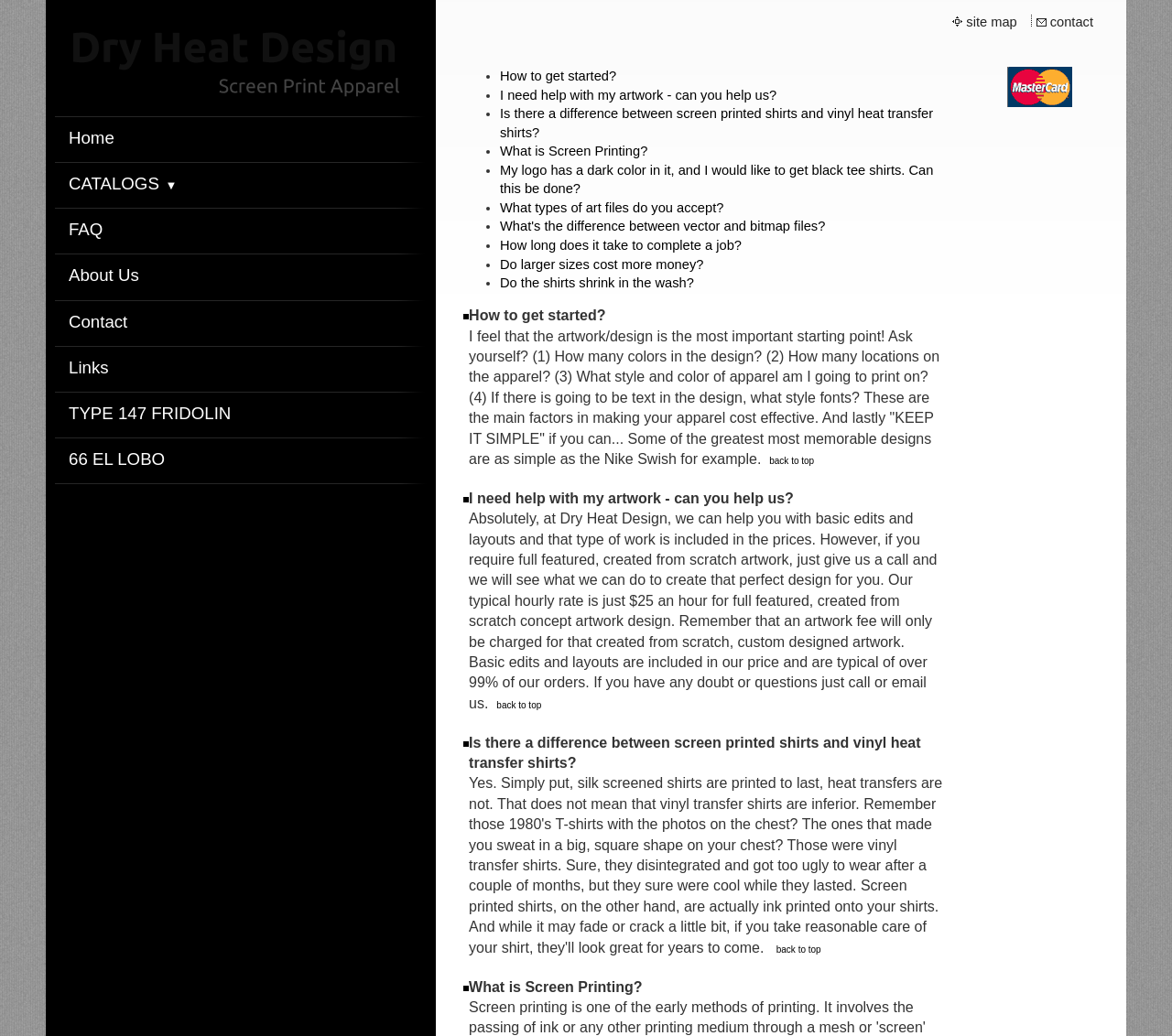Respond with a single word or phrase to the following question: How much does custom artwork design cost?

$25 an hour